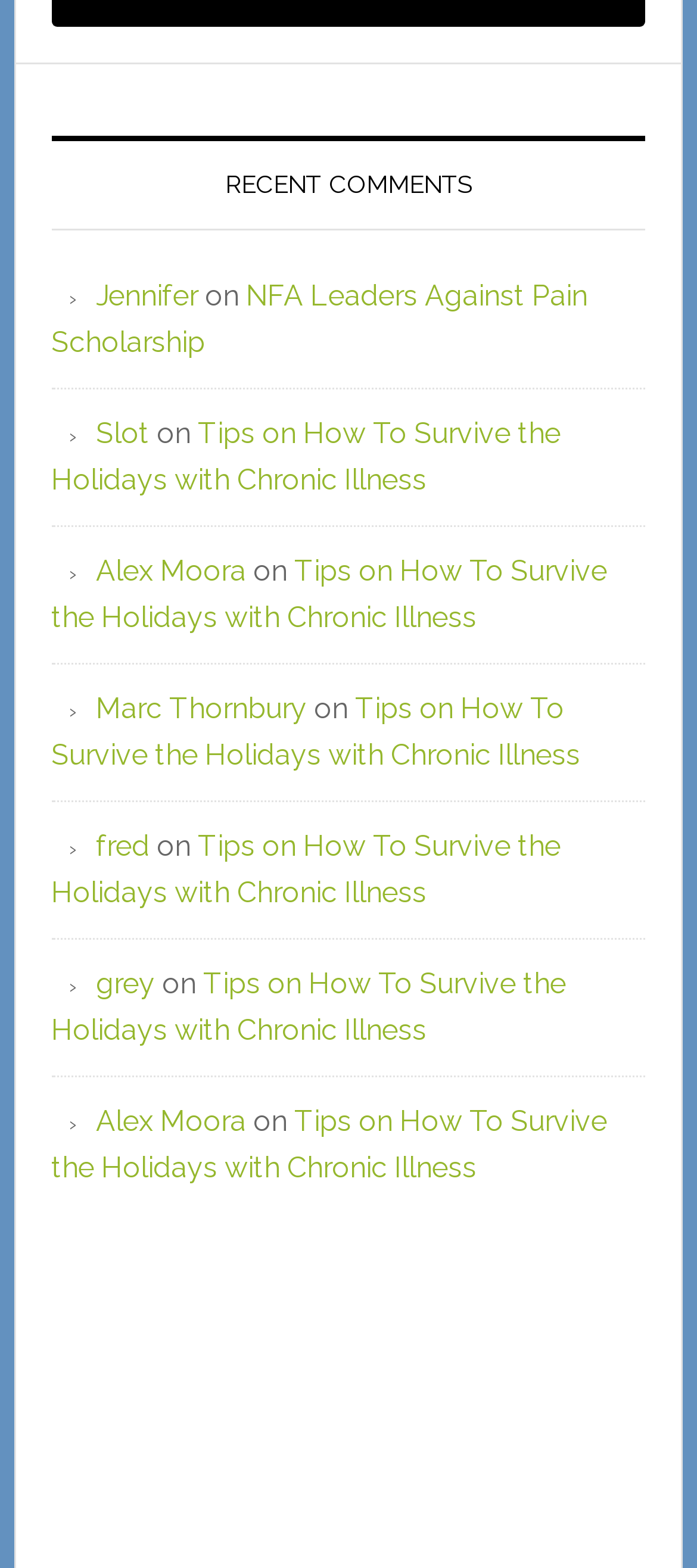How many comments are listed?
Using the information from the image, give a concise answer in one word or a short phrase.

8